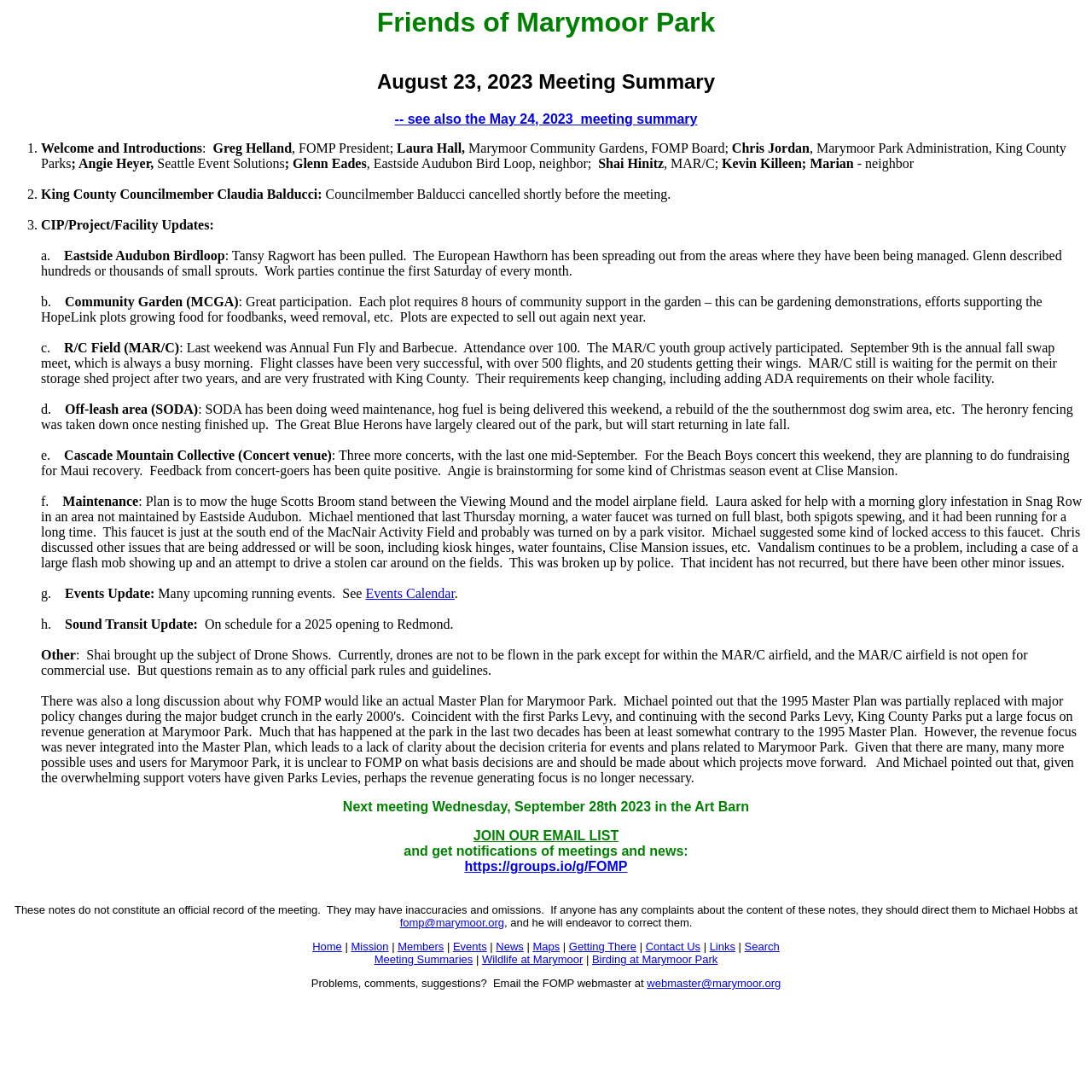Give the bounding box coordinates for this UI element: "Wildlife at Marymoor". The coordinates should be four float numbers between 0 and 1, arranged as [left, top, right, bottom].

[0.441, 0.873, 0.534, 0.885]